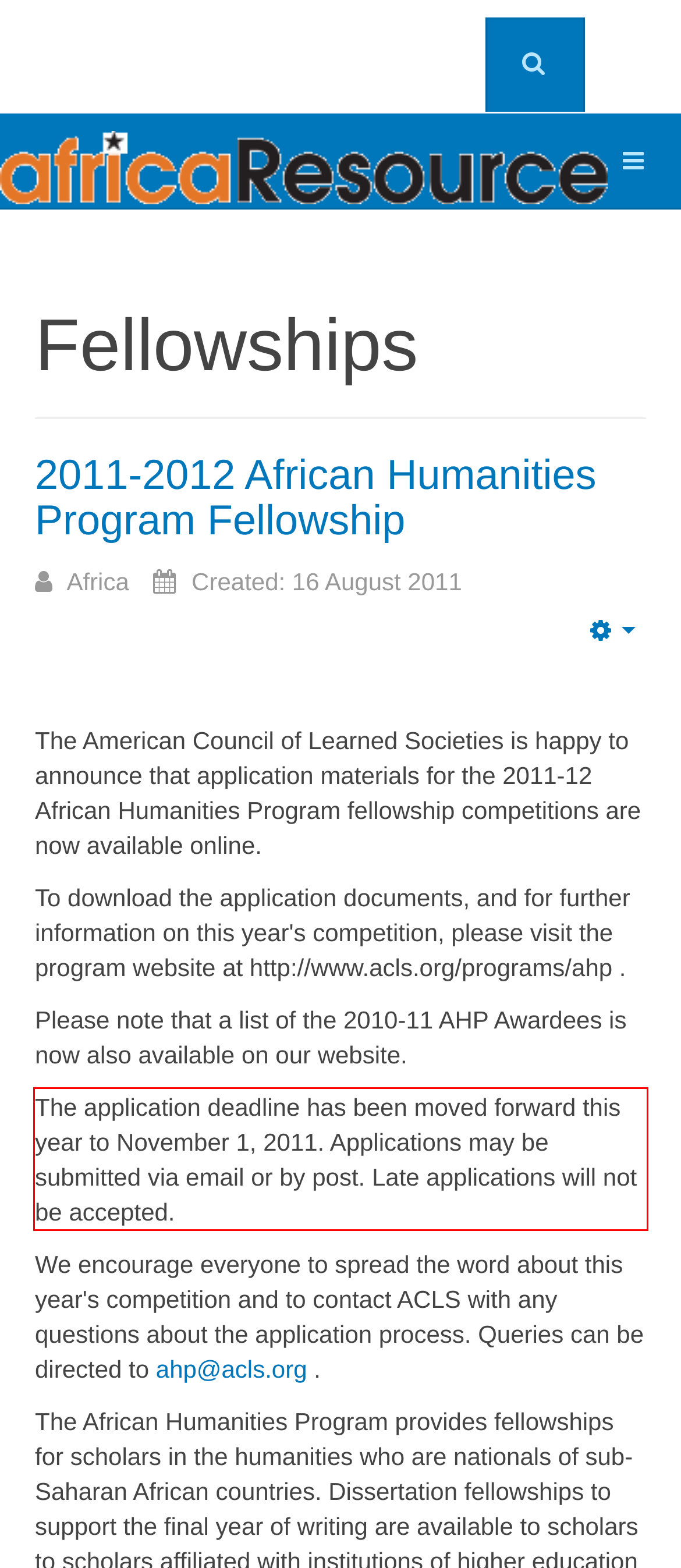Examine the screenshot of the webpage, locate the red bounding box, and generate the text contained within it.

The application deadline has been moved forward this year to November 1, 2011. Applications may be submitted via email or by post. Late applications will not be accepted.